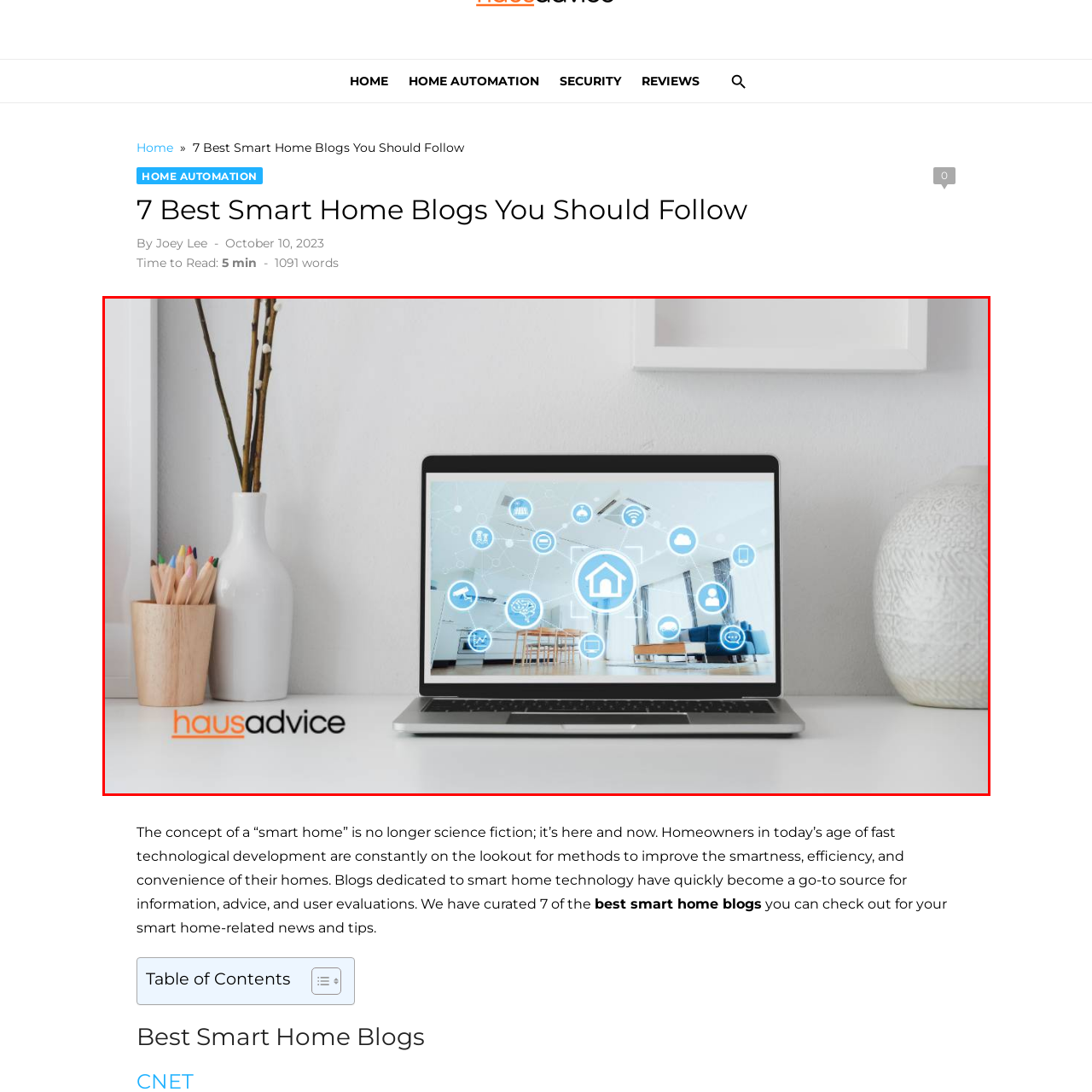Focus on the section encased in the red border, What is the name of the logo positioned at the lower part of the image? Give your response as a single word or phrase.

hausadvice